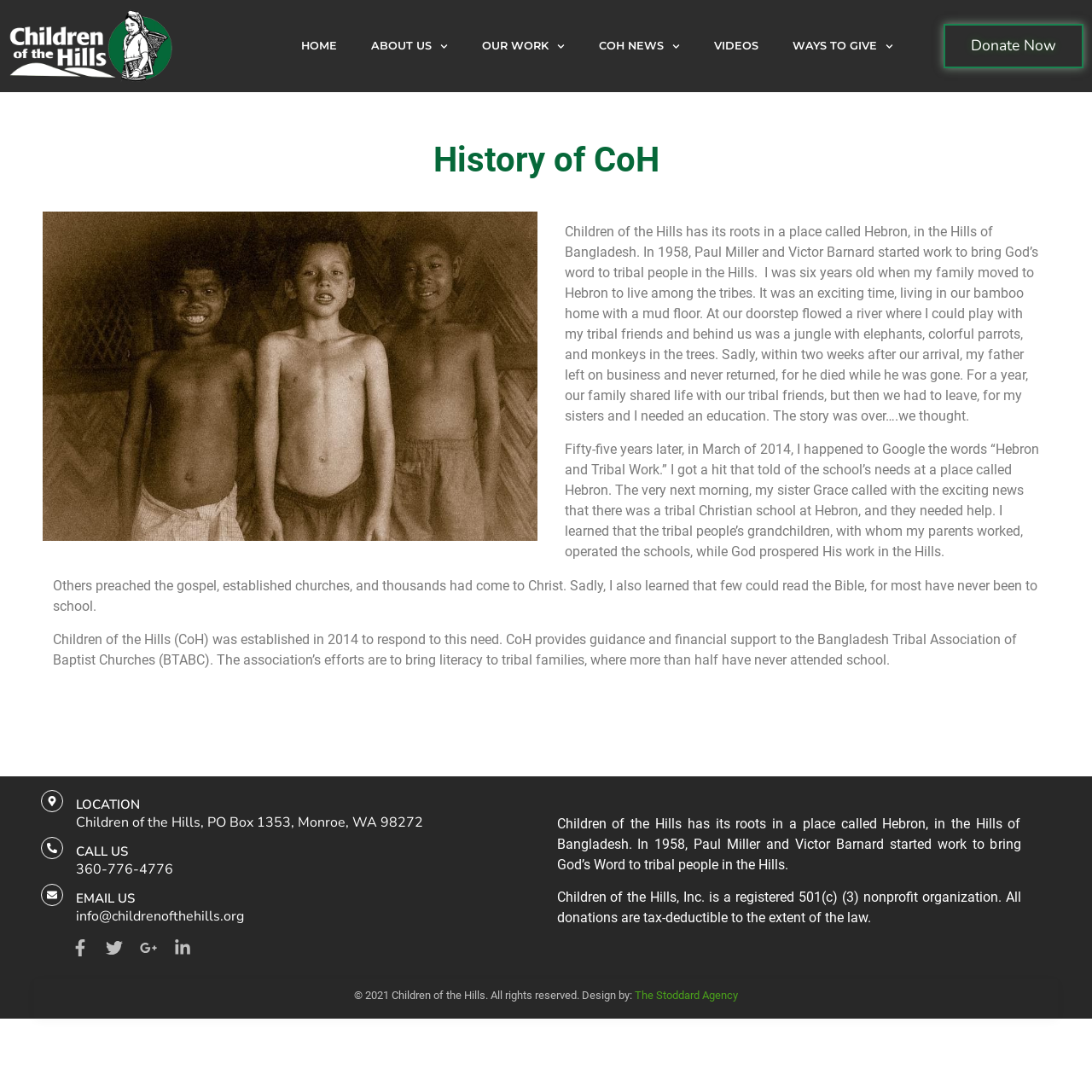Identify the bounding box coordinates for the element you need to click to achieve the following task: "Click the The Stoddard Agency link". Provide the bounding box coordinates as four float numbers between 0 and 1, in the form [left, top, right, bottom].

[0.581, 0.905, 0.676, 0.917]